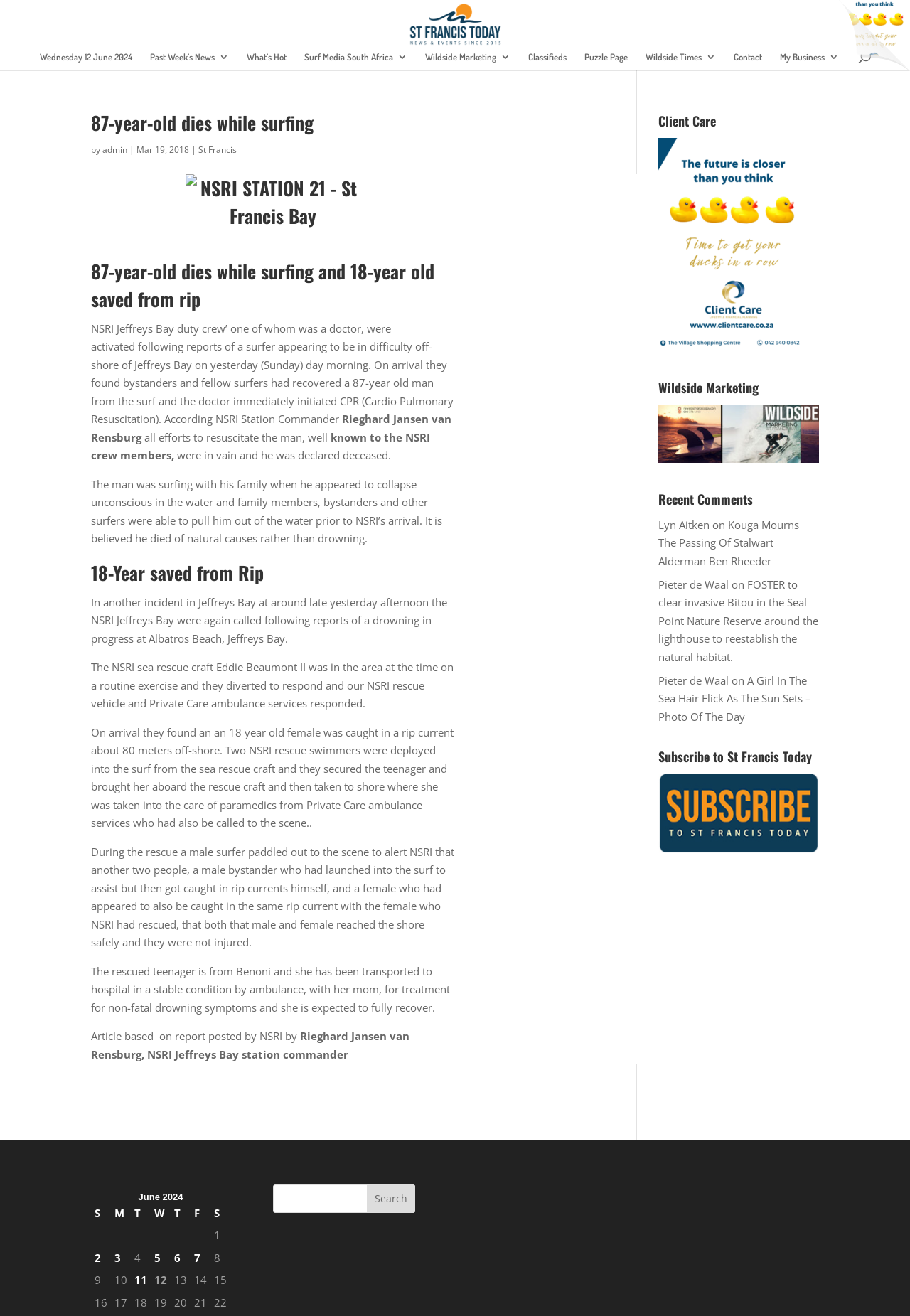Provide the bounding box coordinates of the area you need to click to execute the following instruction: "Read the article '87-year-old dies while surfing'".

[0.1, 0.085, 0.7, 0.107]